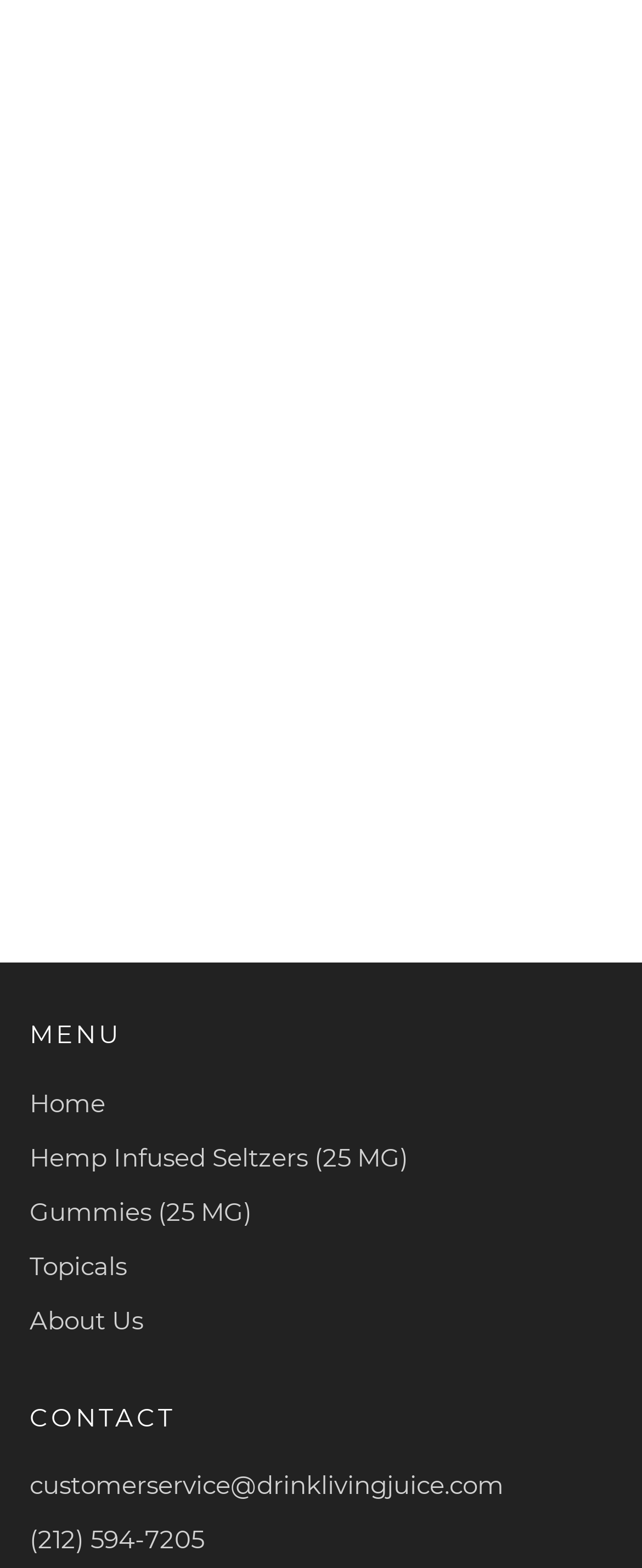Please find the bounding box coordinates of the clickable region needed to complete the following instruction: "Go to Home page". The bounding box coordinates must consist of four float numbers between 0 and 1, i.e., [left, top, right, bottom].

[0.046, 0.693, 0.164, 0.713]